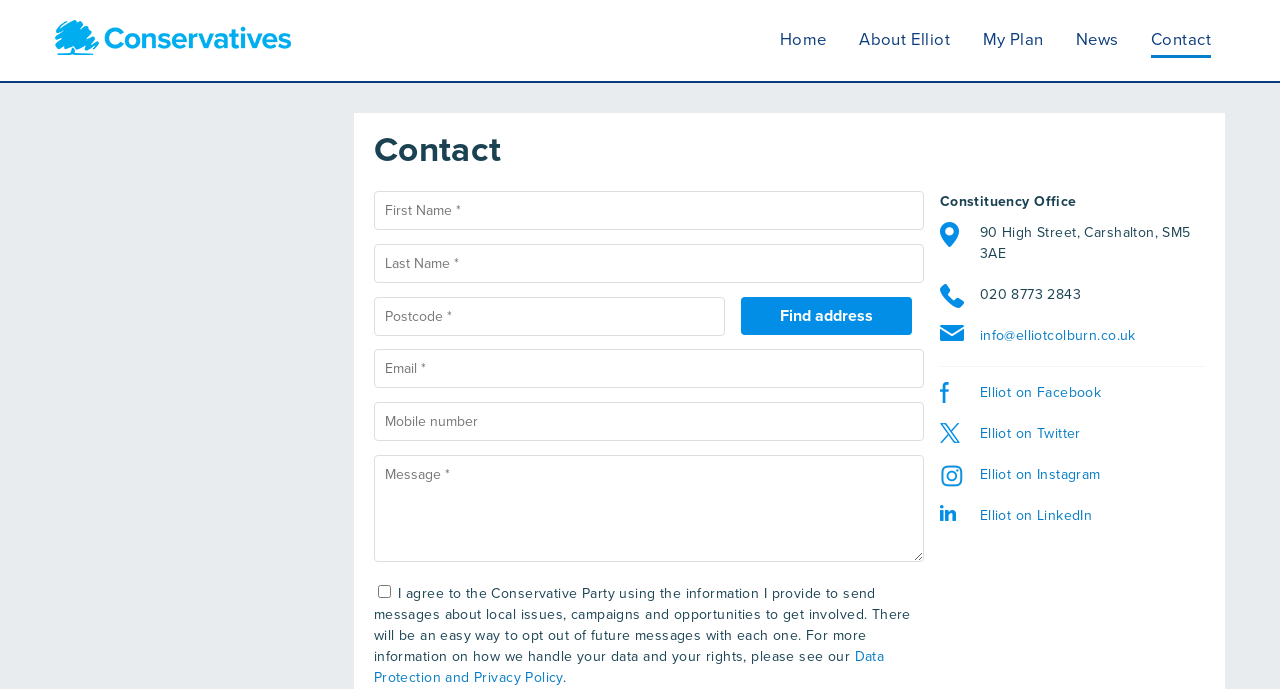How many social media links are available?
Answer the question with a detailed and thorough explanation.

I counted the number of social media links available on the webpage, which are Elliot on Facebook, Elliot on Twitter, Elliot on Instagram, and Elliot on LinkedIn, totaling 4 links.